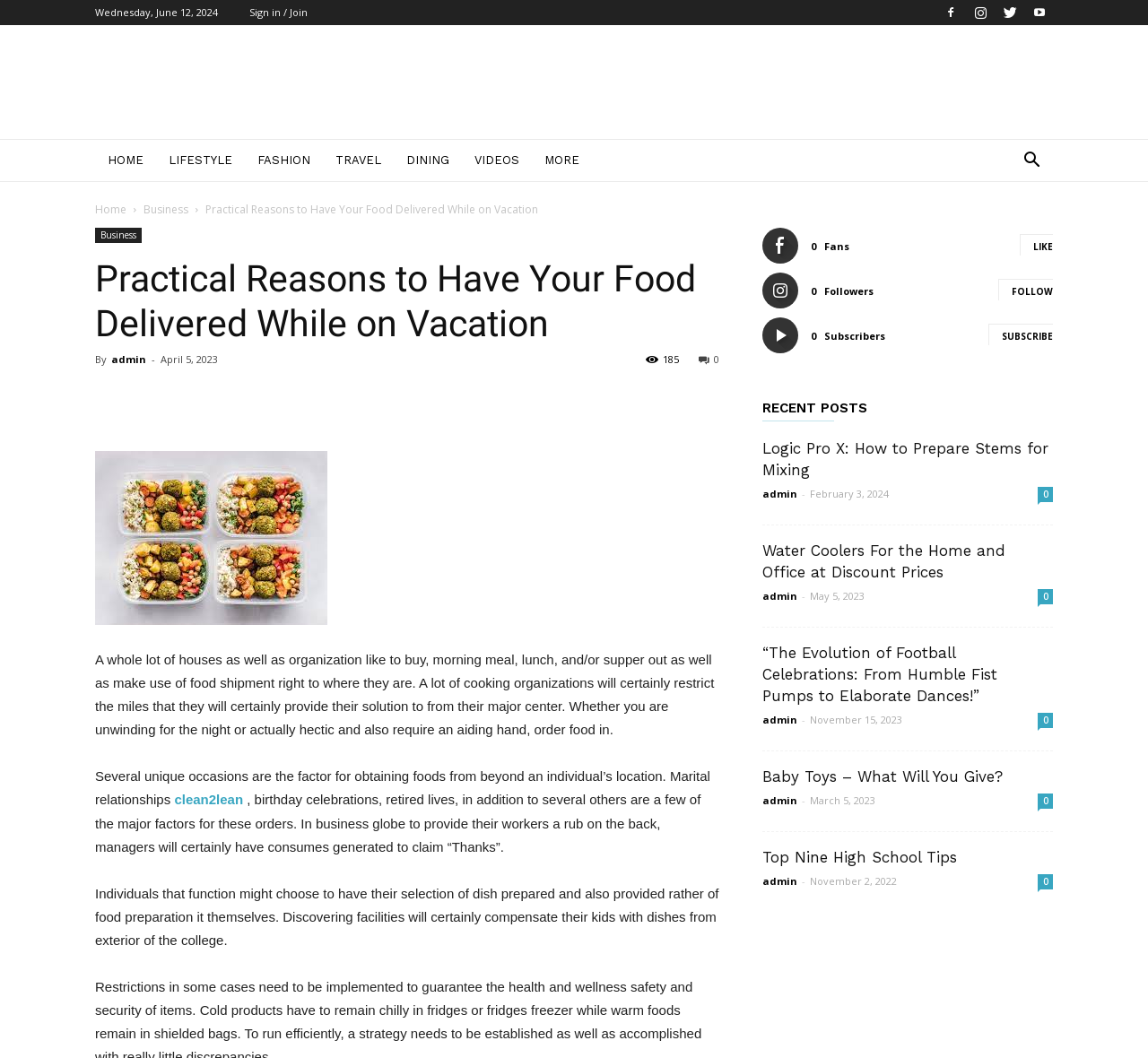Pinpoint the bounding box coordinates of the element that must be clicked to accomplish the following instruction: "Click on the 'TRAVEL' link". The coordinates should be in the format of four float numbers between 0 and 1, i.e., [left, top, right, bottom].

[0.308, 0.131, 0.383, 0.172]